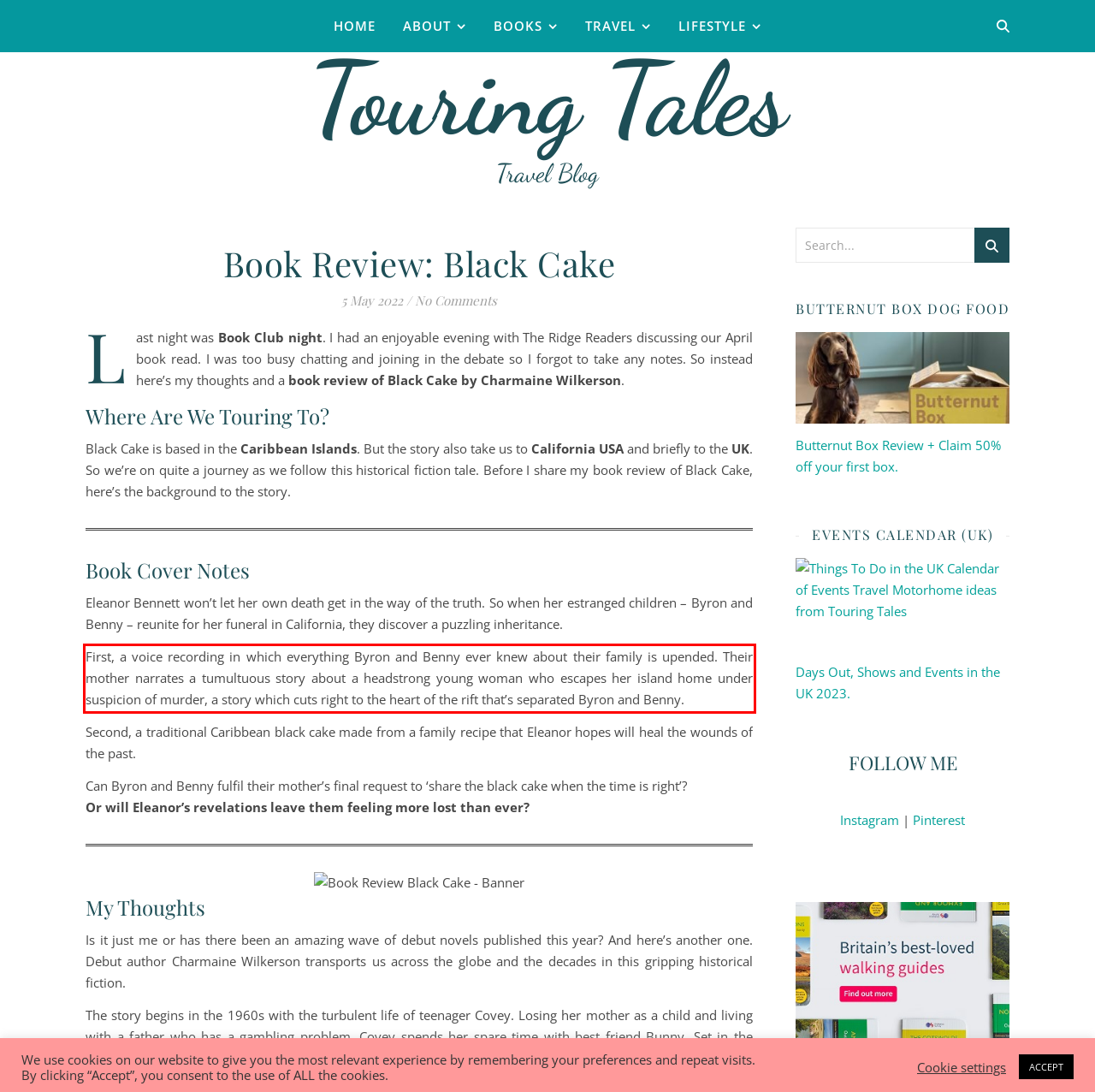Within the screenshot of the webpage, there is a red rectangle. Please recognize and generate the text content inside this red bounding box.

First, a voice recording in which everything Byron and Benny ever knew about their family is upended. Their mother narrates a tumultuous story about a headstrong young woman who escapes her island home under suspicion of murder, a story which cuts right to the heart of the rift that’s separated Byron and Benny.